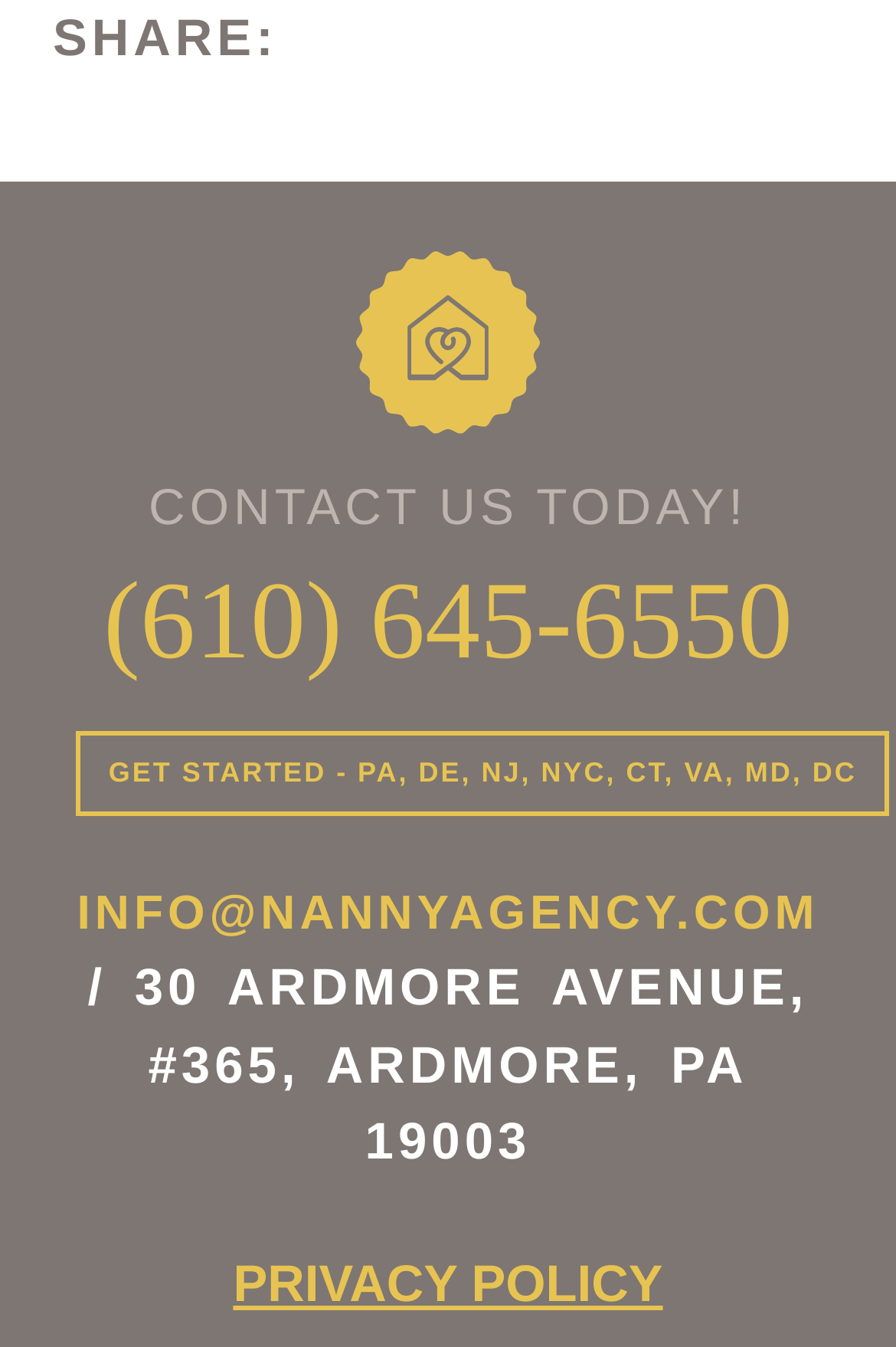Given the description: "info@nannyagency.com", determine the bounding box coordinates of the UI element. The coordinates should be formatted as four float numbers between 0 and 1, [left, top, right, bottom].

[0.086, 0.658, 0.914, 0.697]